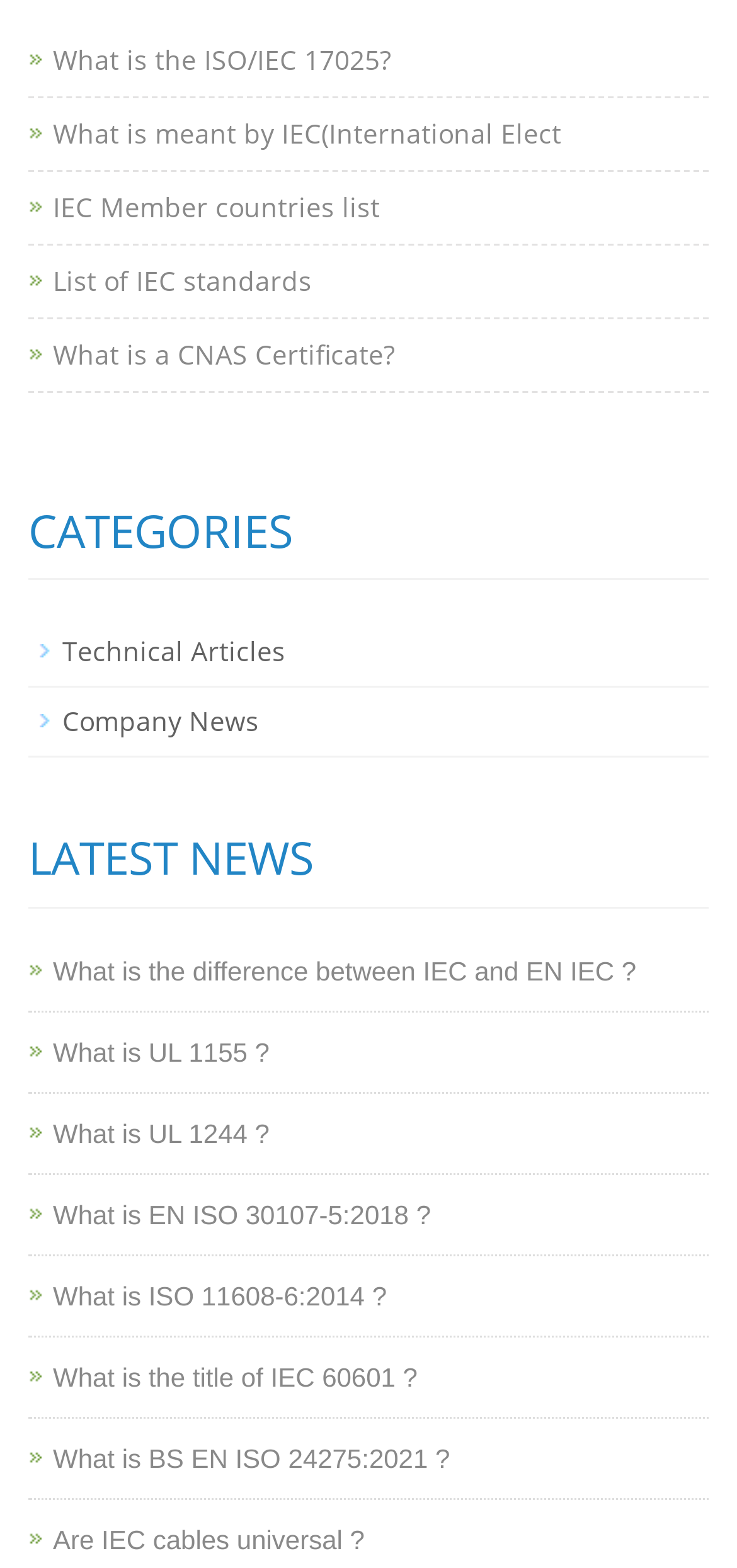Determine the bounding box coordinates for the area that needs to be clicked to fulfill this task: "View IEC Member countries list". The coordinates must be given as four float numbers between 0 and 1, i.e., [left, top, right, bottom].

[0.072, 0.121, 0.515, 0.143]